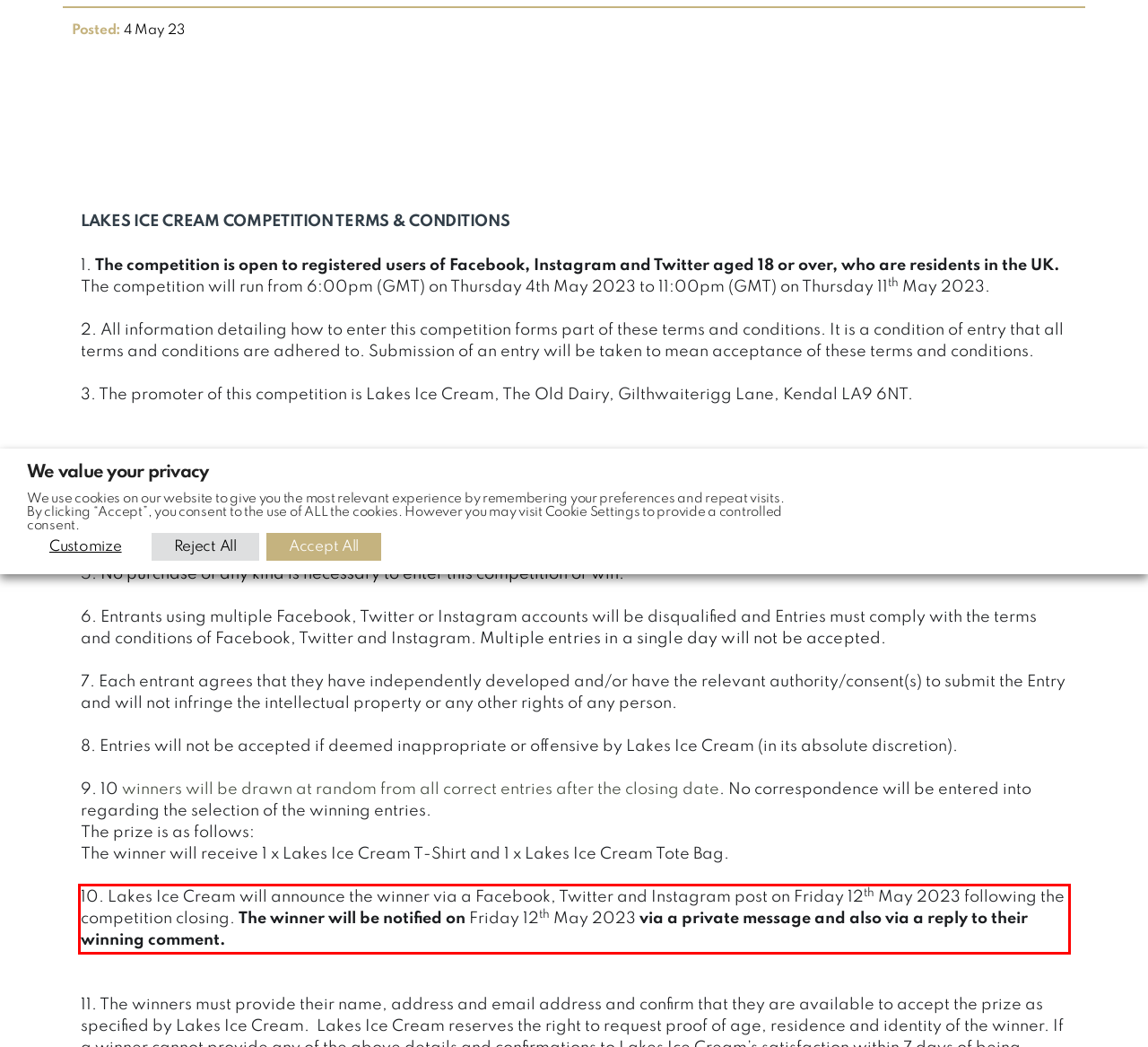From the provided screenshot, extract the text content that is enclosed within the red bounding box.

10. Lakes Ice Cream will announce the winner via a Facebook, Twitter and Instagram post on Friday 12th May 2023 following the competition closing. The winner will be notified on Friday 12th May 2023 via a private message and also via a reply to their winning comment.